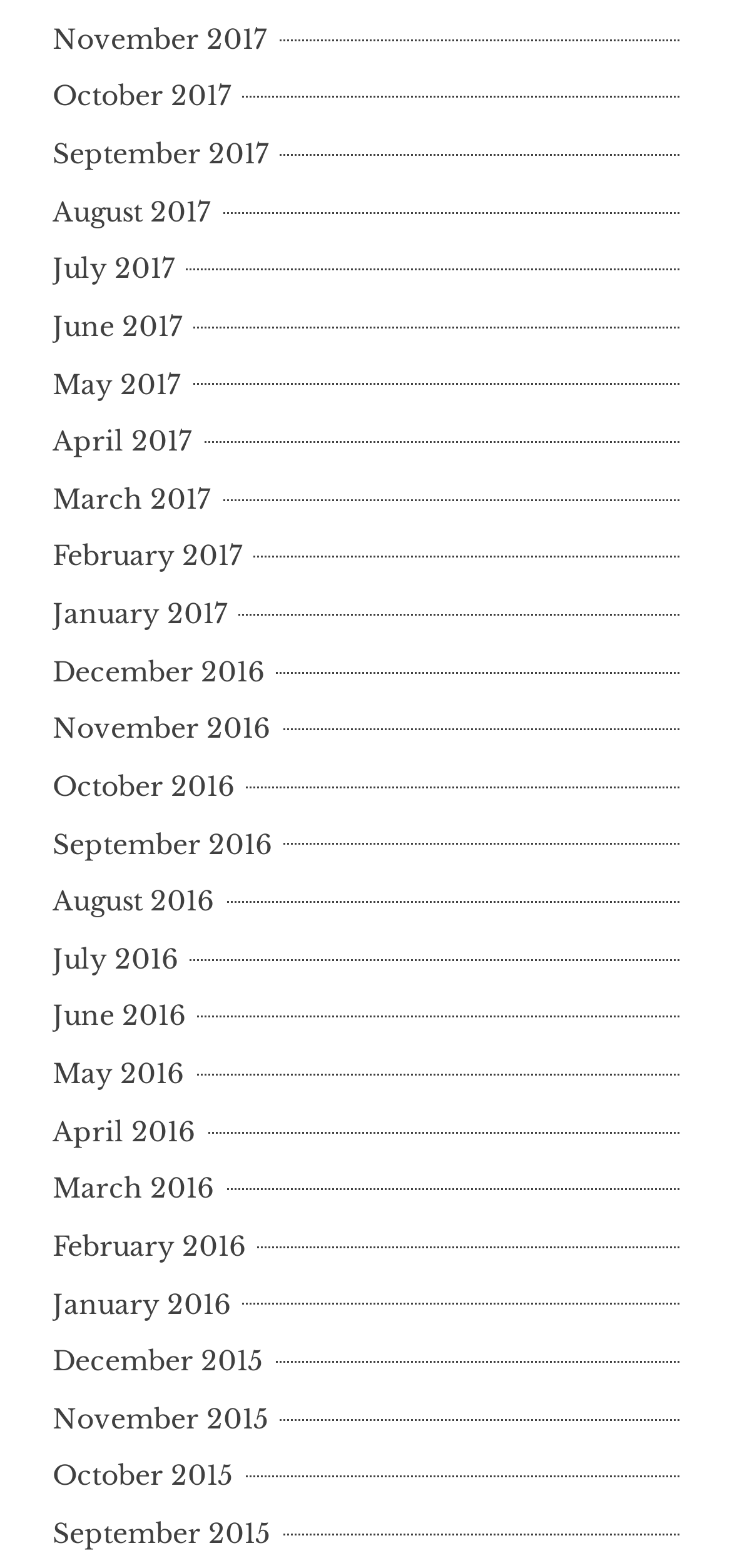Please determine the bounding box coordinates of the area that needs to be clicked to complete this task: 'view September 2015'. The coordinates must be four float numbers between 0 and 1, formatted as [left, top, right, bottom].

[0.072, 0.967, 0.385, 0.989]